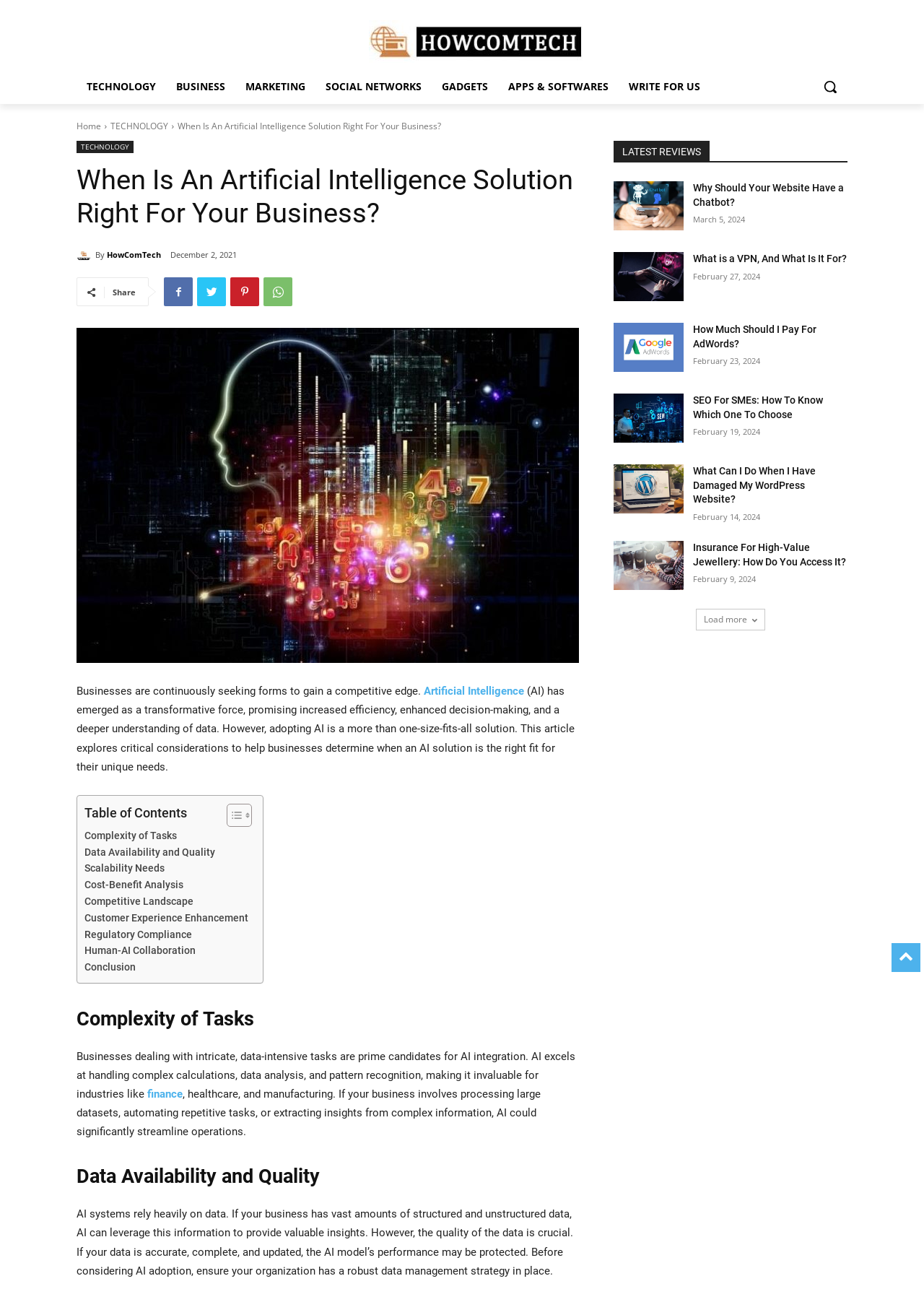Determine the bounding box coordinates for the UI element with the following description: "MARKETING". The coordinates should be four float numbers between 0 and 1, represented as [left, top, right, bottom].

[0.255, 0.053, 0.341, 0.08]